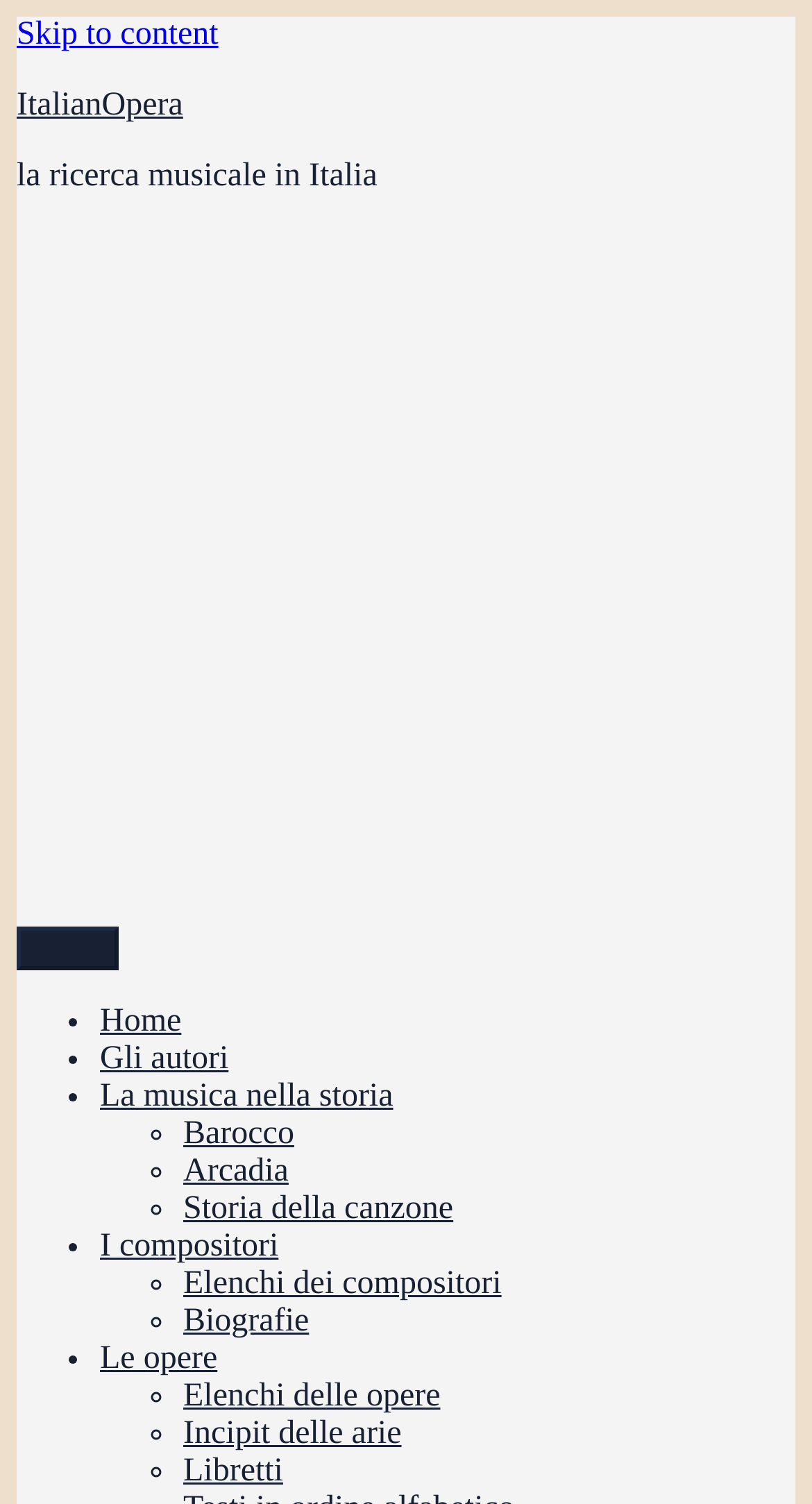From the screenshot, find the bounding box of the UI element matching this description: "I compositori". Supply the bounding box coordinates in the form [left, top, right, bottom], each a float between 0 and 1.

[0.123, 0.817, 0.343, 0.84]